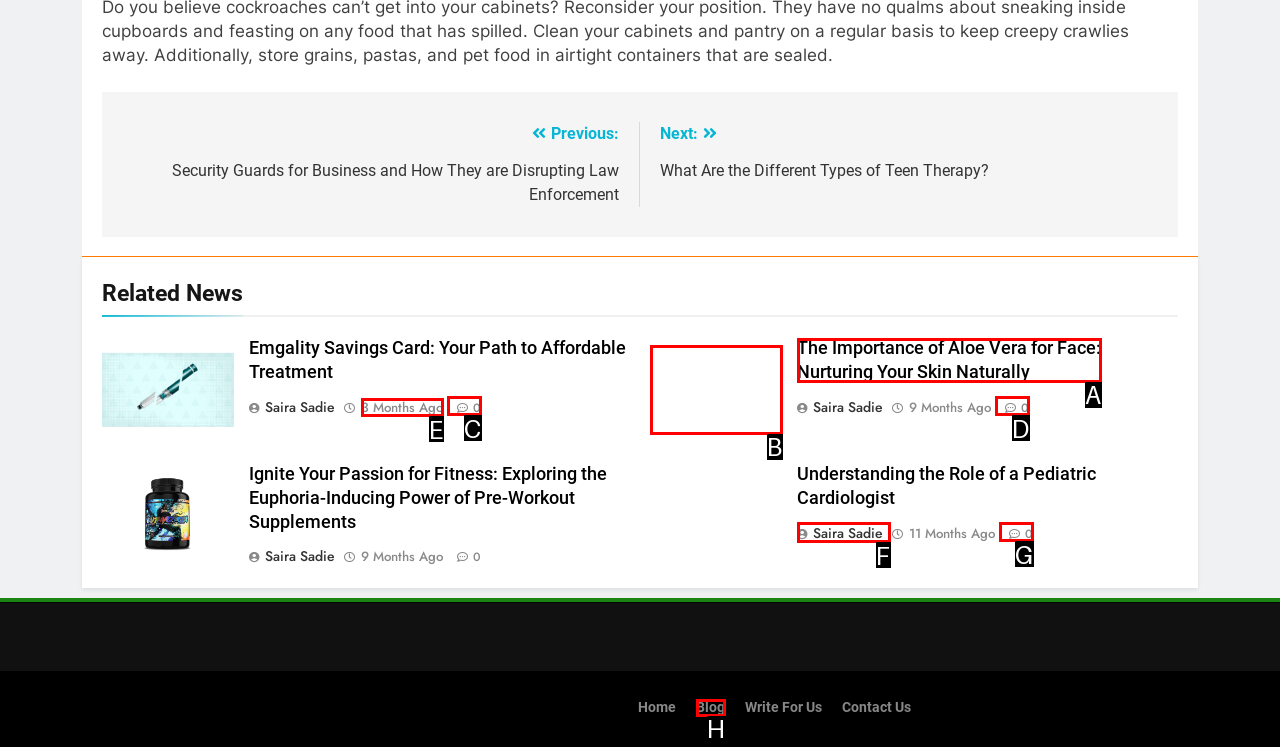Please indicate which option's letter corresponds to the task: View the image of Aloe Vera by examining the highlighted elements in the screenshot.

B